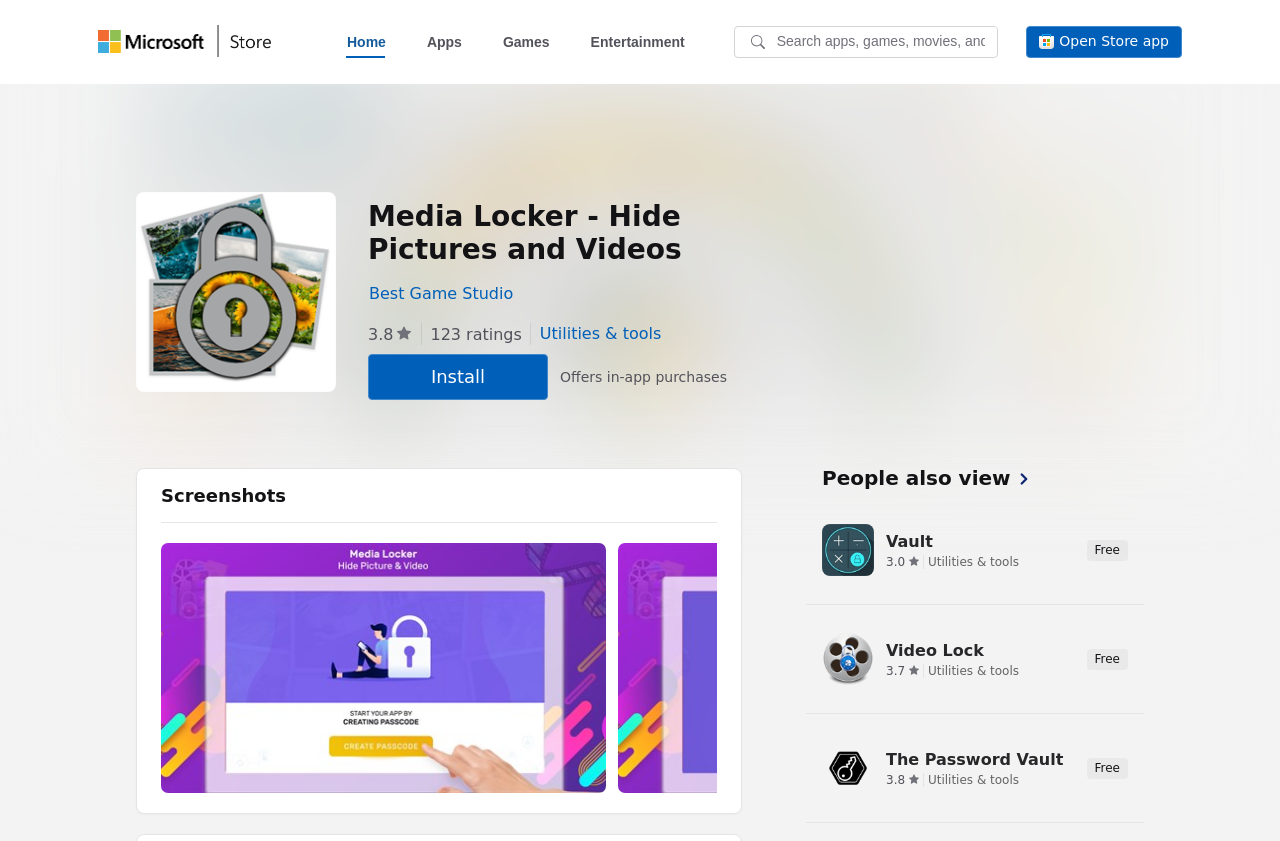Locate the bounding box coordinates of the area where you should click to accomplish the instruction: "Install Media Locker - Hide Pictures and Videos".

[0.288, 0.421, 0.428, 0.476]